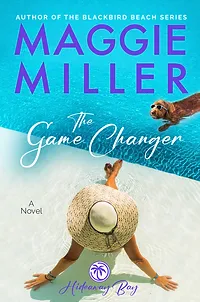What is the woman in the image doing? Analyze the screenshot and reply with just one word or a short phrase.

Lounging in the sand